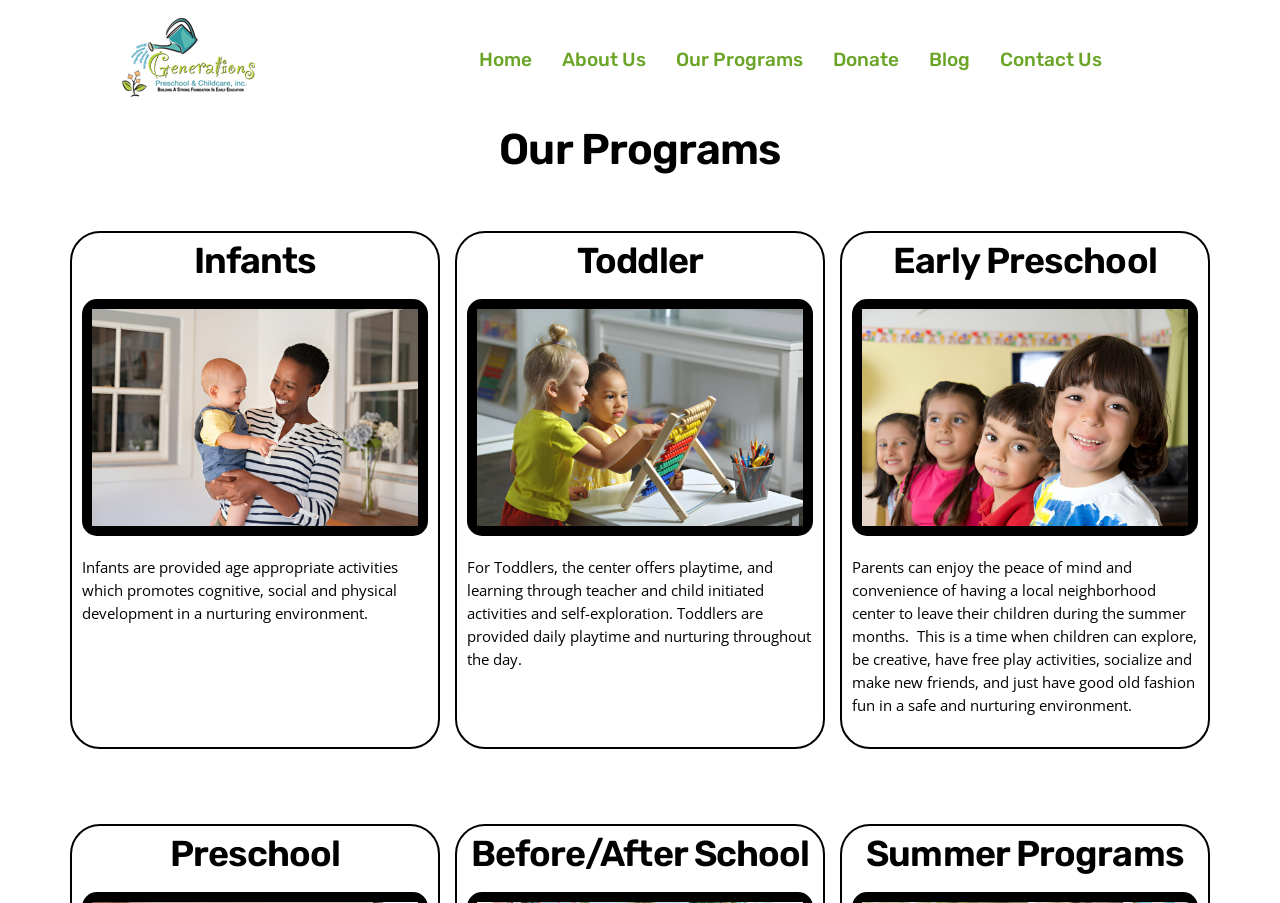Summarize the webpage in an elaborate manner.

The webpage is about the programs offered by Generations Preschool & Childcare. At the top, there is a navigation menu with six links: Home, About Us, Our Programs, Donate, Blog, and Contact Us, aligned horizontally from left to right. 

Below the navigation menu, there is a heading "Our Programs" that spans almost the entire width of the page. Under this heading, there are four sections, each with a heading and a descriptive paragraph. The sections are arranged vertically, with the first section on the left, the second section in the middle, and the third and fourth sections on the right.

The first section is about the Infants program, with a heading "Infants" and a paragraph describing the activities and environment provided for infants. The second section is about the Toddler program, with a heading "Toddler" and a paragraph describing the playtime and learning activities offered. The third section is about the Early Preschool program, with a heading "Early Preschool" and a paragraph describing the convenience and activities provided during the summer months. The fourth section is divided into three sub-sections: Preschool, Before/After School, and Summer Programs, each with its own heading.